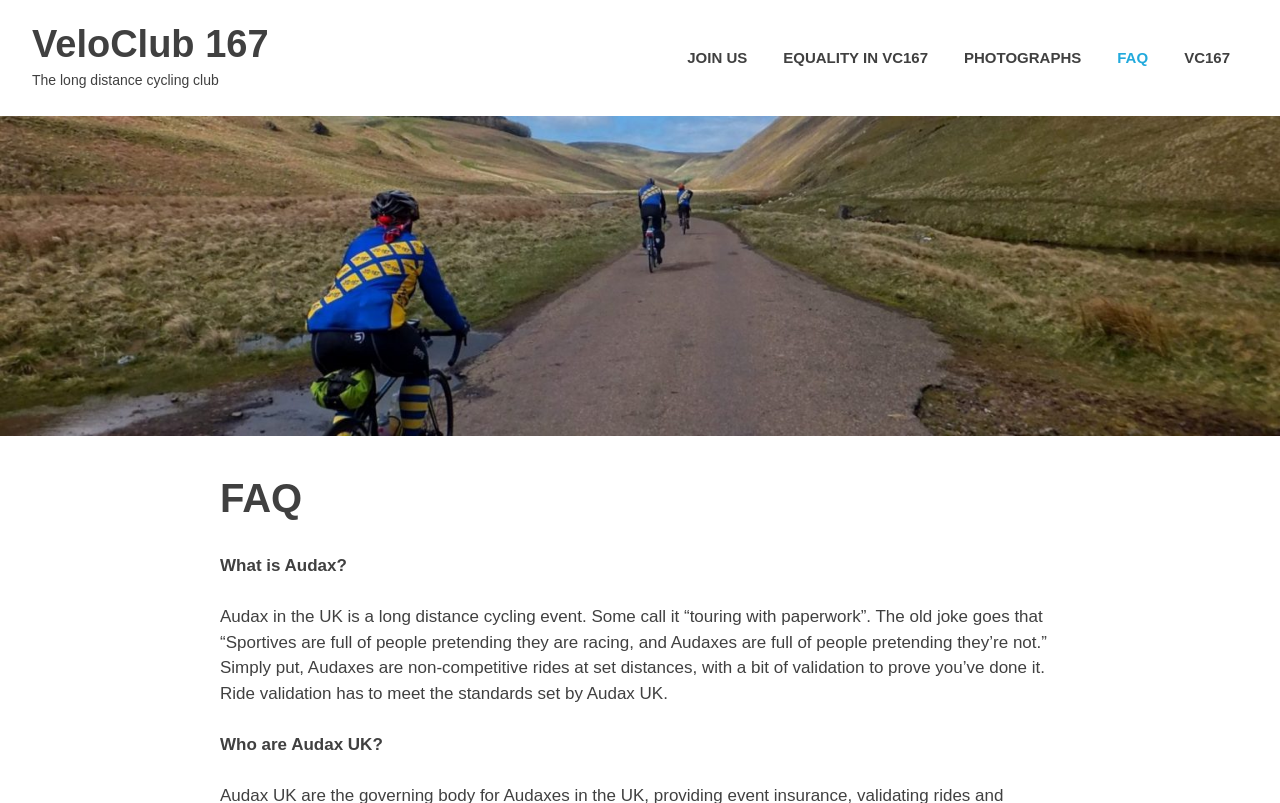Give the bounding box coordinates for the element described as: "Join Us".

[0.523, 0.036, 0.598, 0.108]